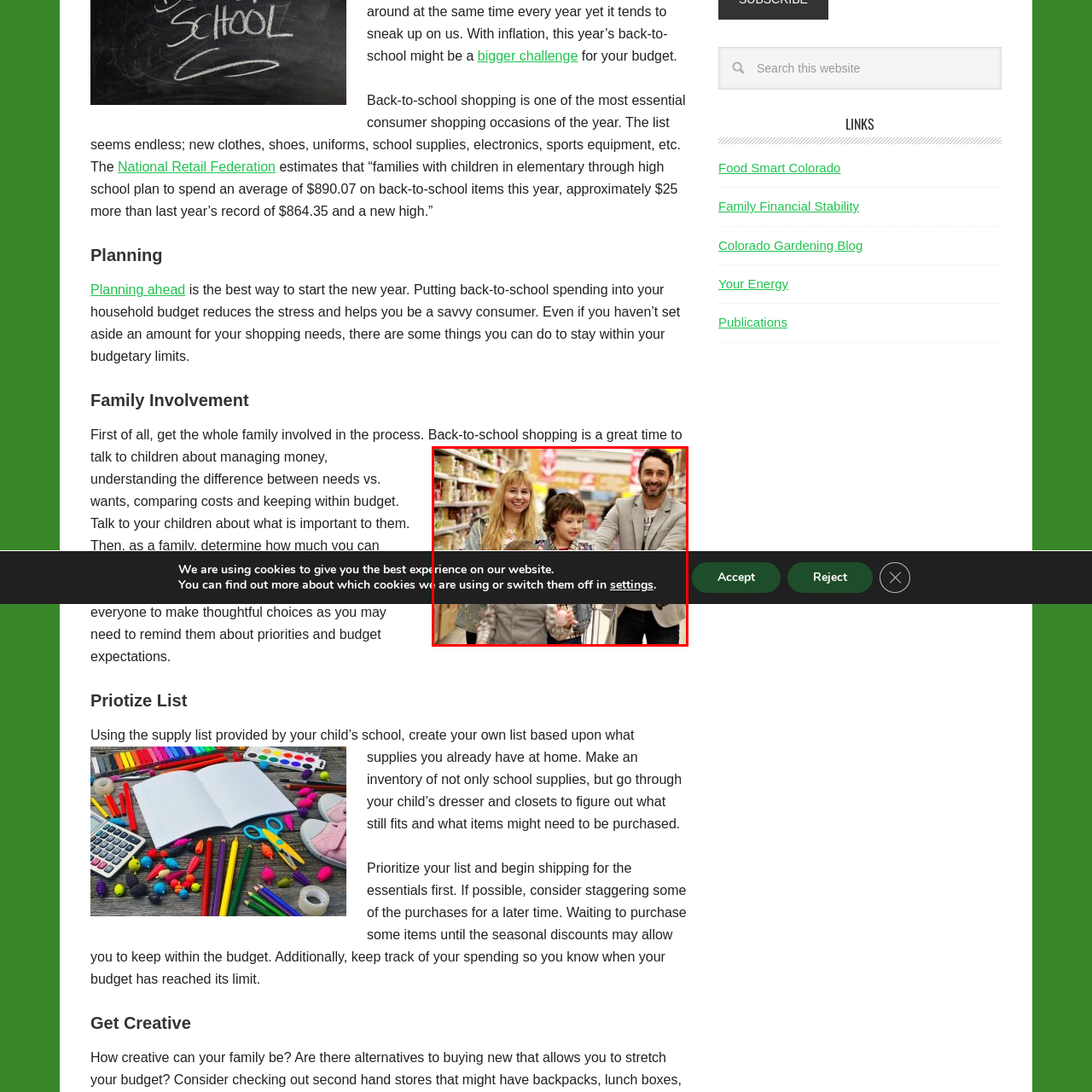What is the father wearing?
View the image encased in the red bounding box and respond with a detailed answer informed by the visual information.

The caption describes the father as 'dressed in a light blazer', providing a clear answer to the question.